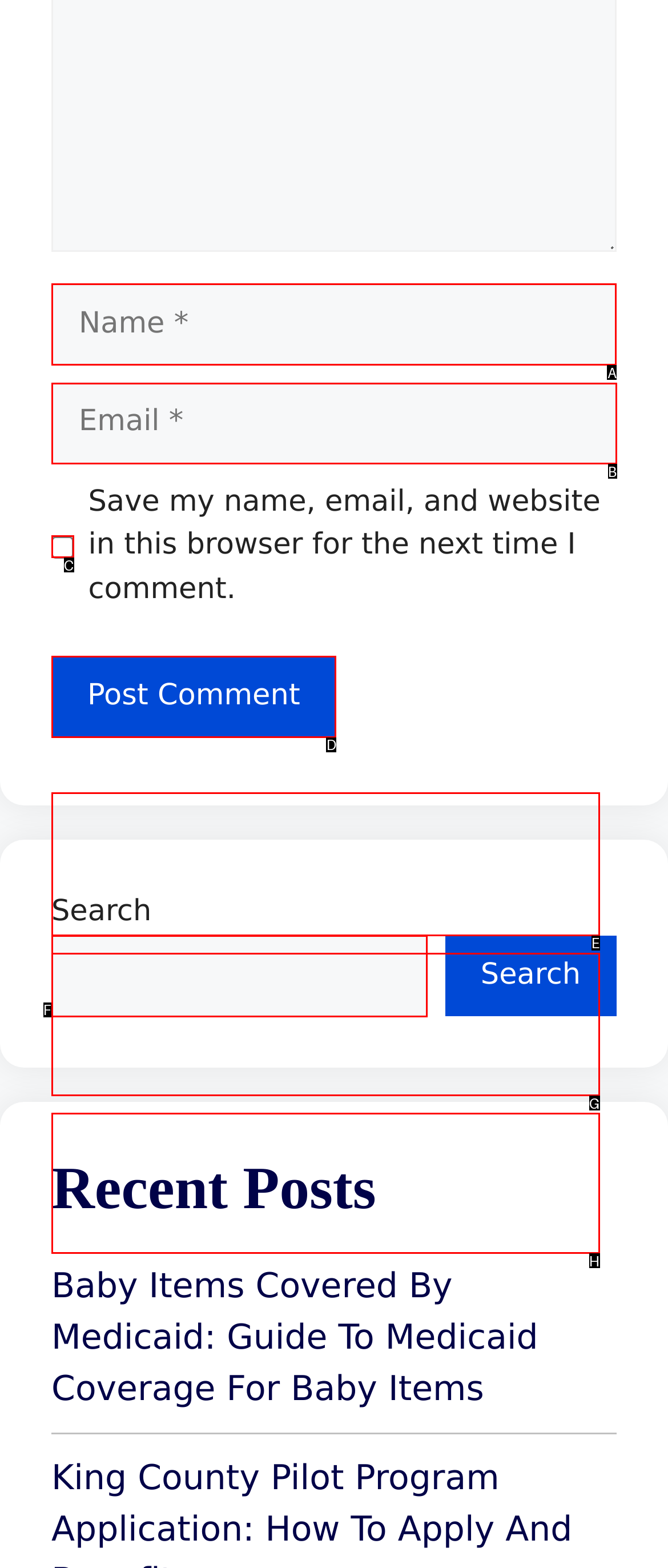Given the task: Enter your name, indicate which boxed UI element should be clicked. Provide your answer using the letter associated with the correct choice.

A